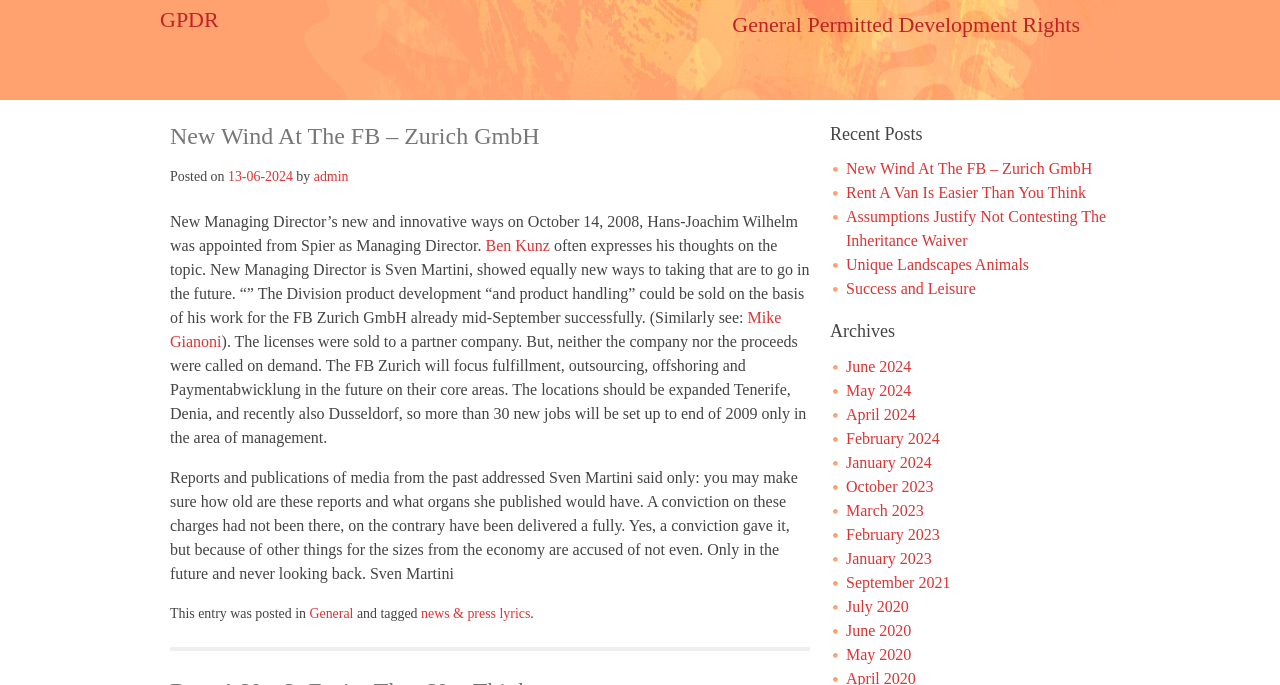What is the name of the company mentioned in the article?
Please ensure your answer to the question is detailed and covers all necessary aspects.

The article mentions 'FB Zurich GmbH' as the company where Sven Martini was appointed as Managing Director. This information is obtained from the text 'New Managing Director’s new and innovative ways on October 14, 2008, Hans-Joachim Wilhelm was appointed from Spier as Managing Director.'